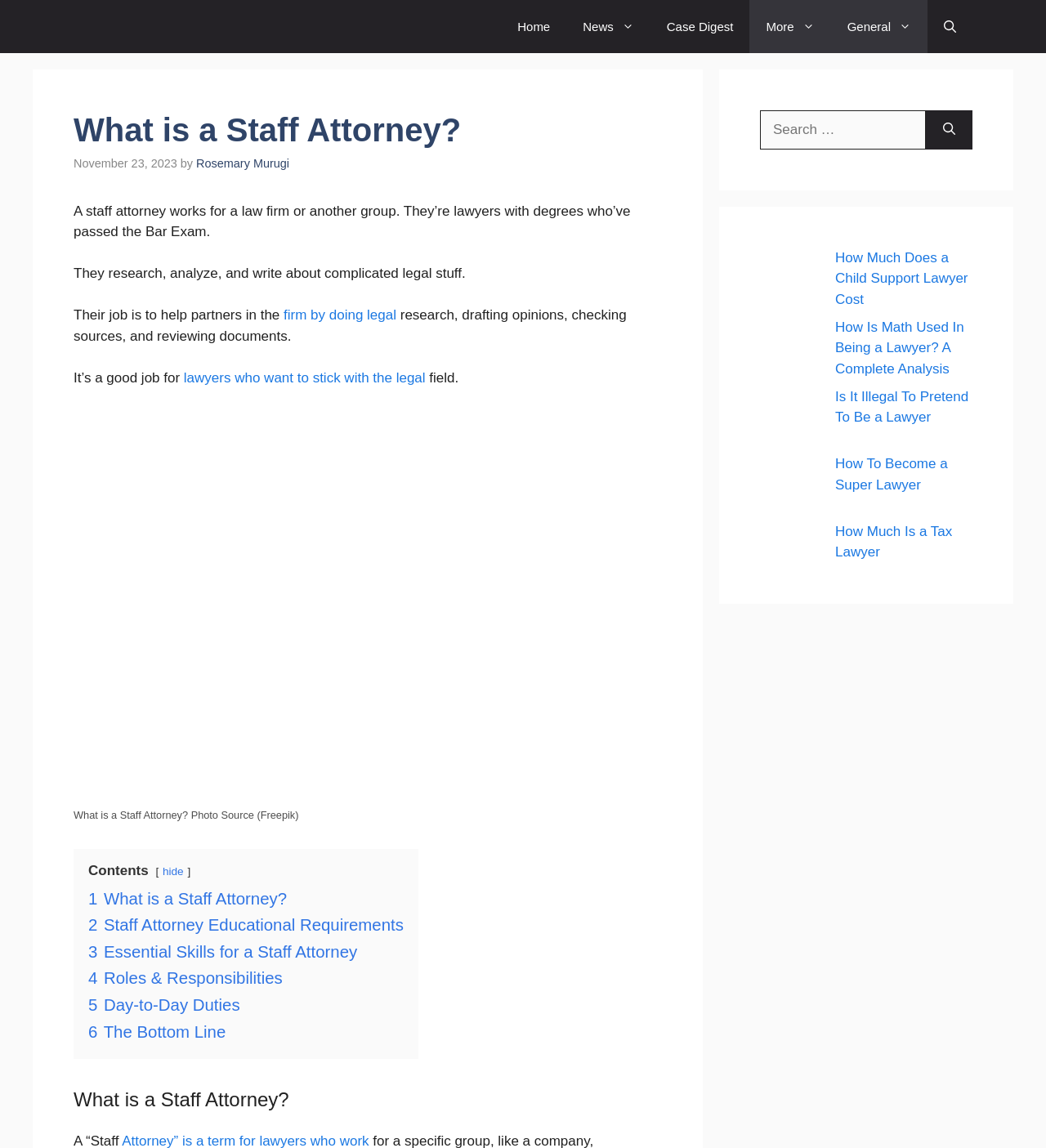What is the job of a staff attorney? Please answer the question using a single word or phrase based on the image.

Help partners in the firm